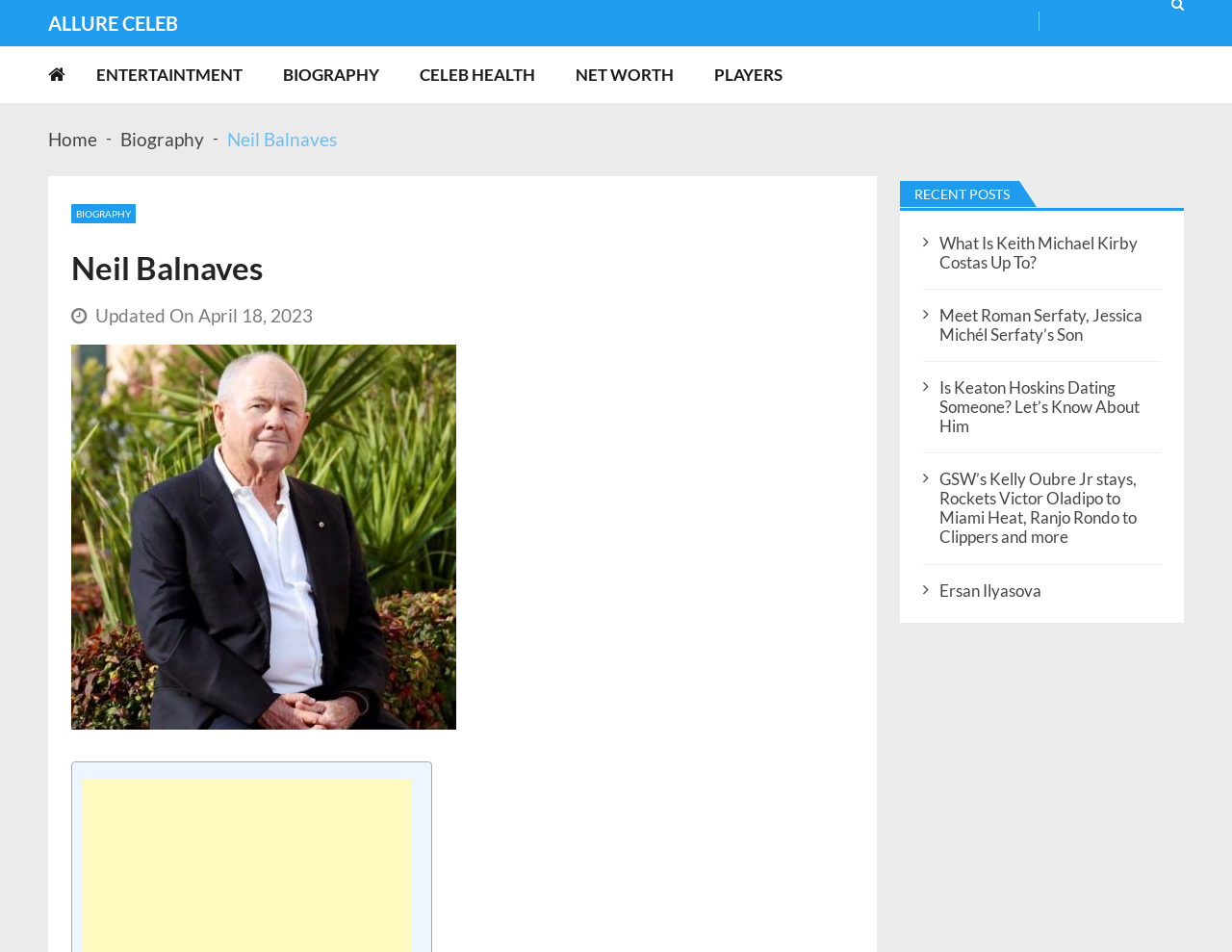Please determine the bounding box coordinates of the area that needs to be clicked to complete this task: 'View recent posts'. The coordinates must be four float numbers between 0 and 1, formatted as [left, top, right, bottom].

[0.731, 0.185, 0.961, 0.217]